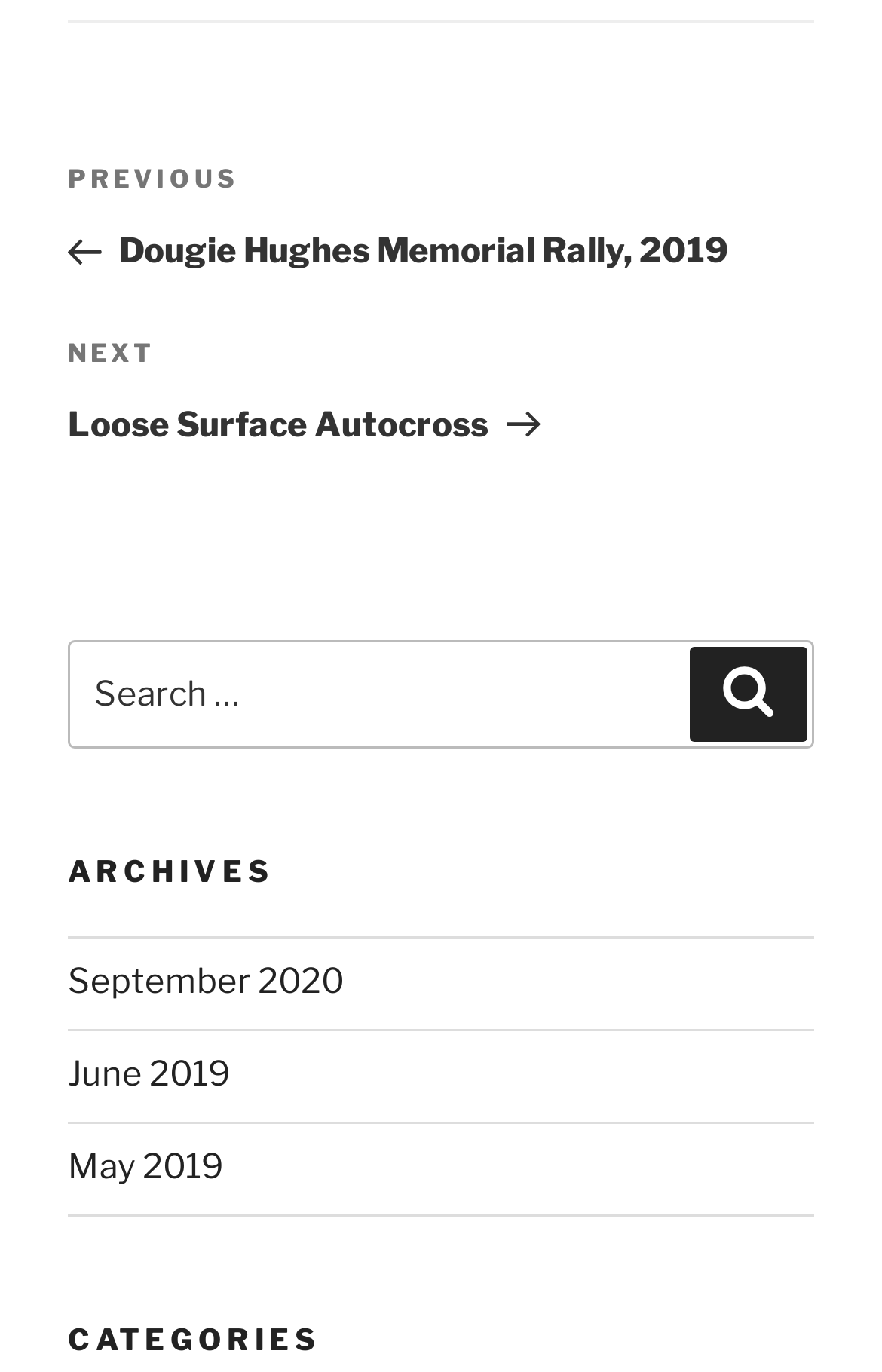What is the previous post about?
Refer to the image and provide a thorough answer to the question.

I found the link 'Previous Post Dougie Hughes Memorial Rally, 2019' under the 'Post navigation' section, which suggests that the previous post is about Dougie Hughes Memorial Rally, 2019.